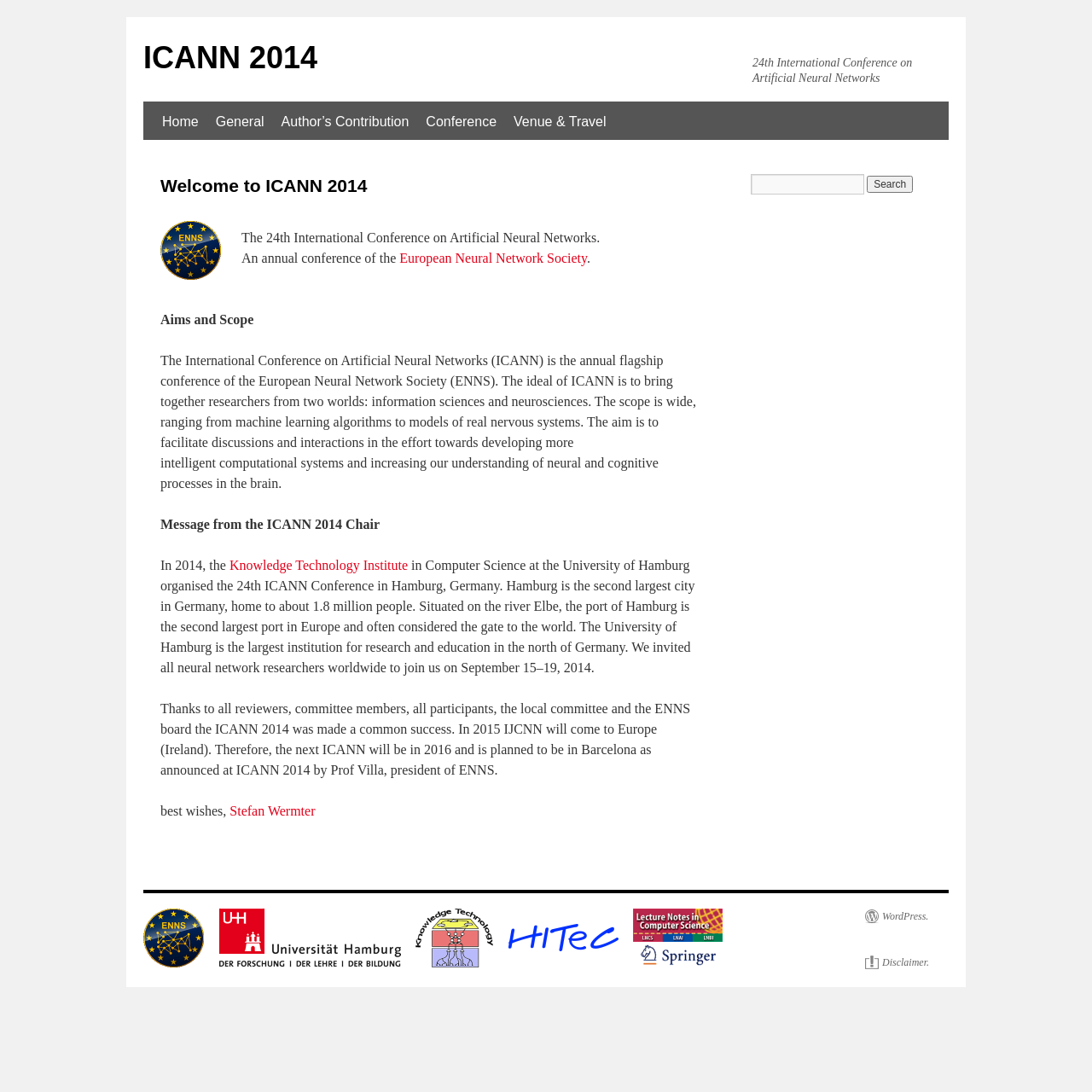Provide a thorough summary of the webpage.

The webpage is about the 24th International Conference on Artificial Neural Networks (ICANN 2014). At the top, there is a heading "ICANN 2014" followed by a navigation menu with links to "Home", "General", "Author's Contribution", "Conference", and "Venue & Travel". 

Below the navigation menu, there is a main section that contains a welcome message, "Welcome to ICANN 2014", followed by a brief description of the conference. The description explains that ICANN is an annual conference of the European Neural Network Society (ENNS) that aims to bring together researchers from information sciences and neurosciences.

Further down, there is a section titled "Aims and Scope" that provides a detailed description of the conference's objectives and scope. This is followed by a message from the ICANN 2014 Chair, which includes information about the conference venue, the University of Hamburg, and the city of Hamburg.

The page also features a search box at the top right corner, which allows users to search for specific content on the website. At the bottom of the page, there is a section with links to social media platforms, a disclaimer, and a link to WordPress.

Throughout the page, there are several links to other relevant pages or websites, including the European Neural Network Society and the Knowledge Technology Institute. The overall layout of the page is clean and easy to navigate, with clear headings and concise text.